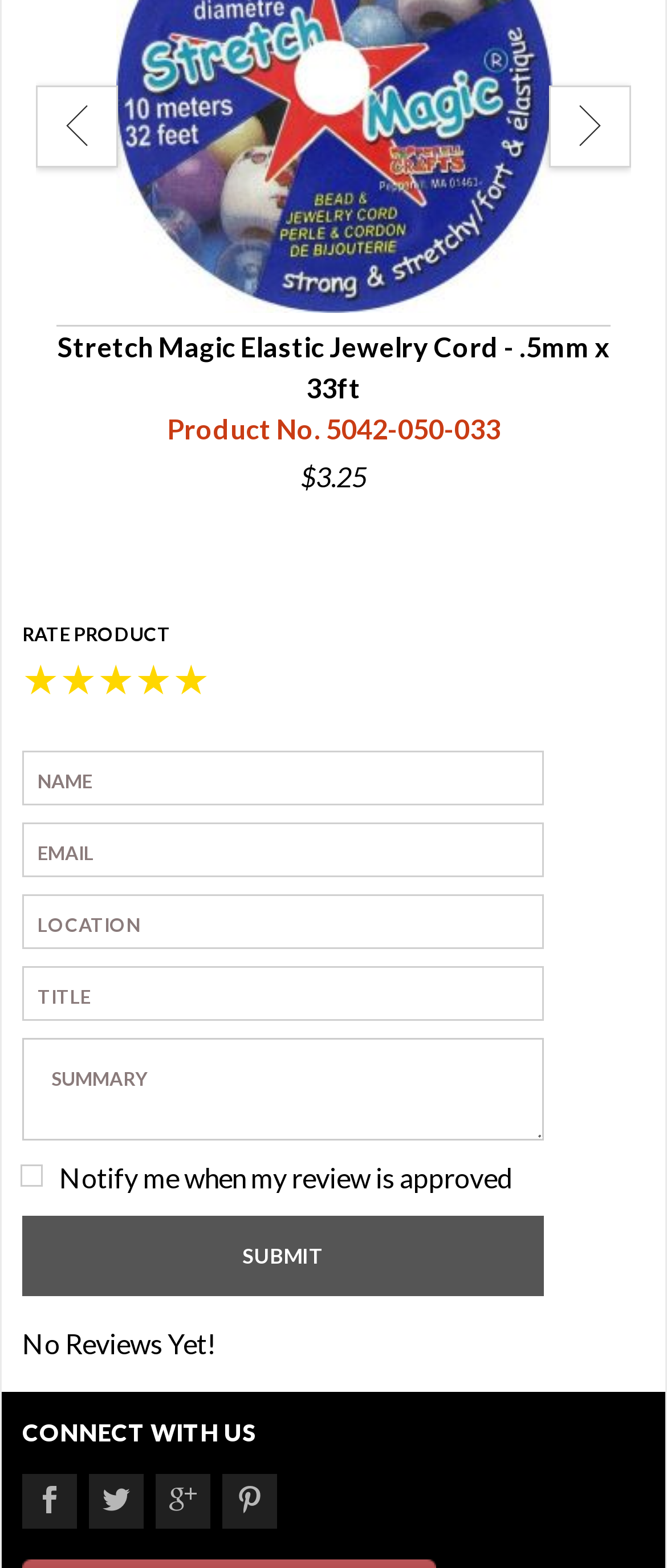Analyze the image and provide a detailed answer to the question: What is displayed when there are no reviews?

When there are no reviews, the webpage displays a message 'No Reviews Yet!' to indicate that there are no reviews available to view.